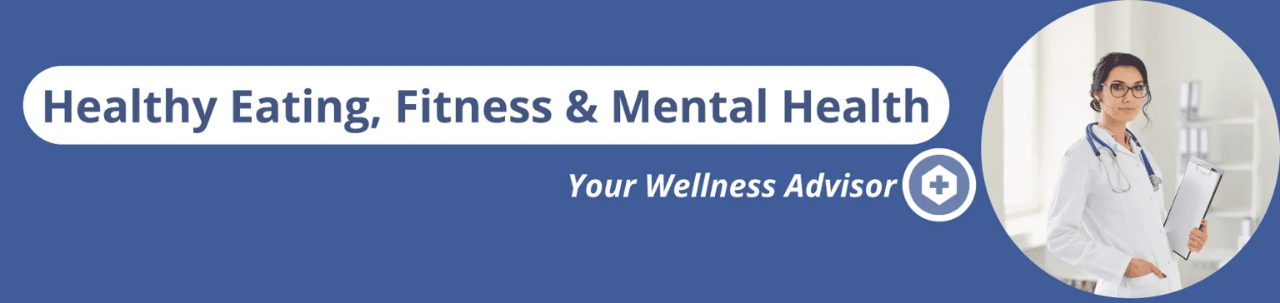Create an extensive caption that includes all significant details of the image.

The image features a professional looking wellness advisor, representing themes of healthy living and supportive guidance. The backdrop is a calming shade of blue, establishing a serene atmosphere. Prominently displayed are the words "Healthy Eating, Fitness & Mental Health," emphasizing a holistic approach to well-being. Below the main text, "Your Wellness Advisor" suggests expertise and personalized advice, enhancing the image's focus on health and wellness. This visual encapsulates the importance of maintaining a balanced lifestyle through nutrition, physical activity, and mental health support.